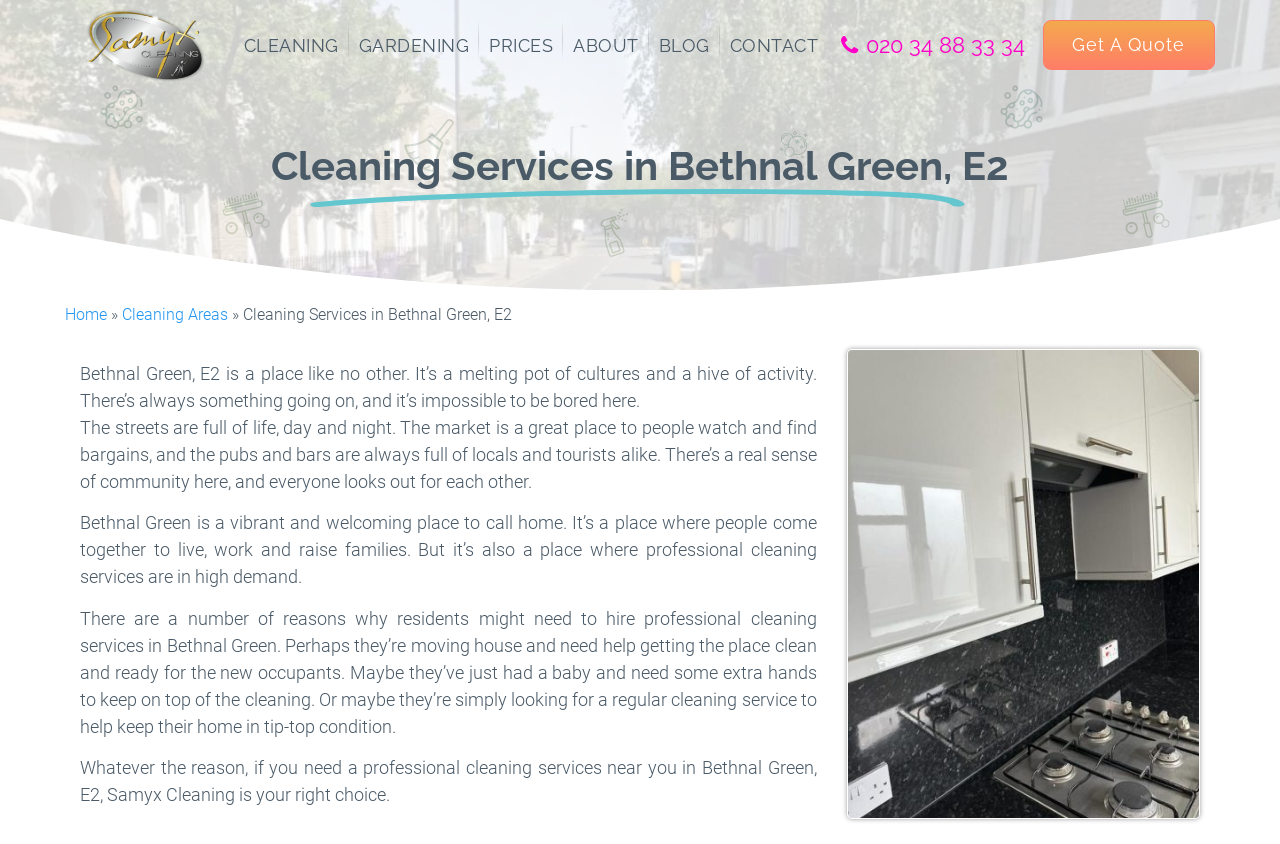Highlight the bounding box coordinates of the region I should click on to meet the following instruction: "Read about the company's gardening services".

[0.272, 0.0, 0.374, 0.107]